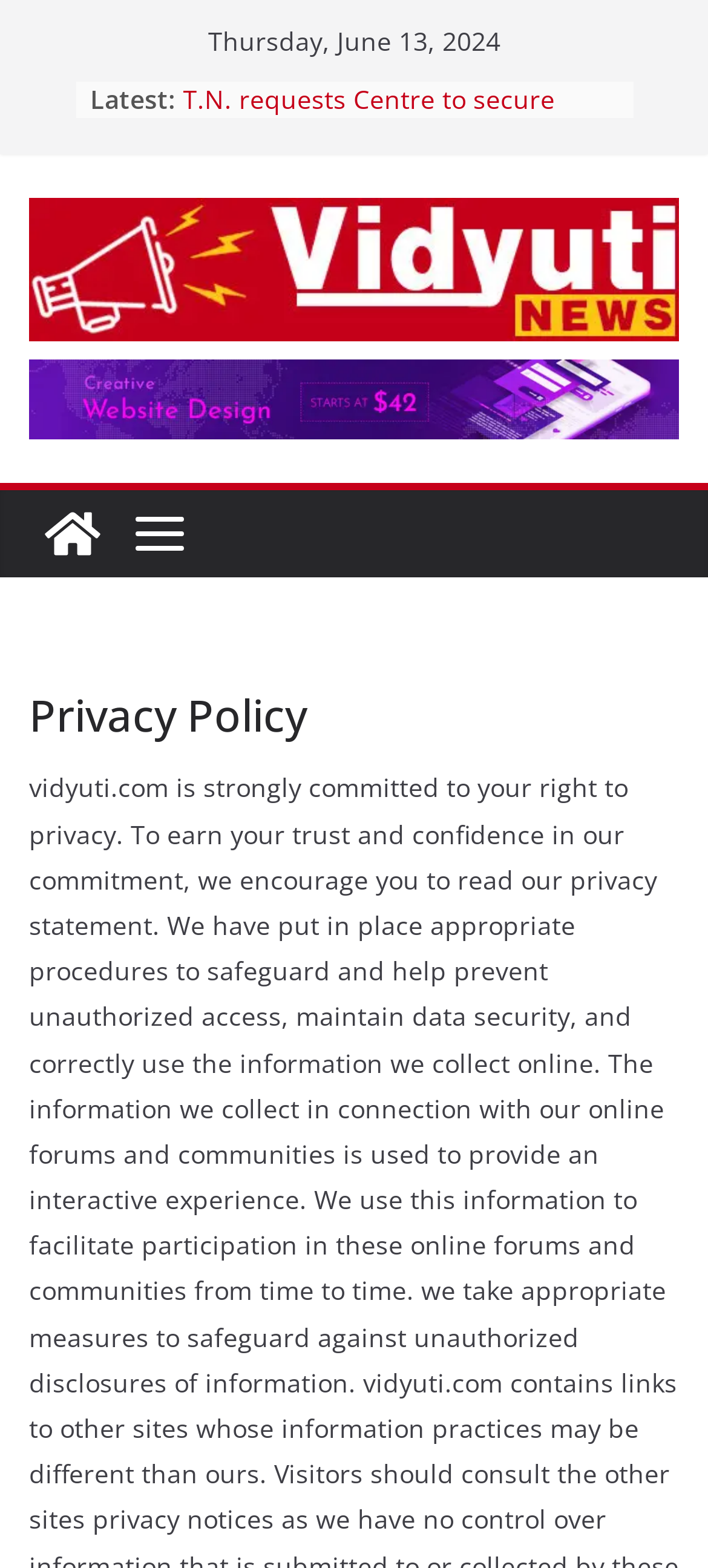What is the logo above the list?
Could you please answer the question thoroughly and with as much detail as possible?

I found the logo above the list by identifying the image element with bounding box coordinates [0.041, 0.126, 0.959, 0.218]. The logo is an image with the text 'Vidyuti'.